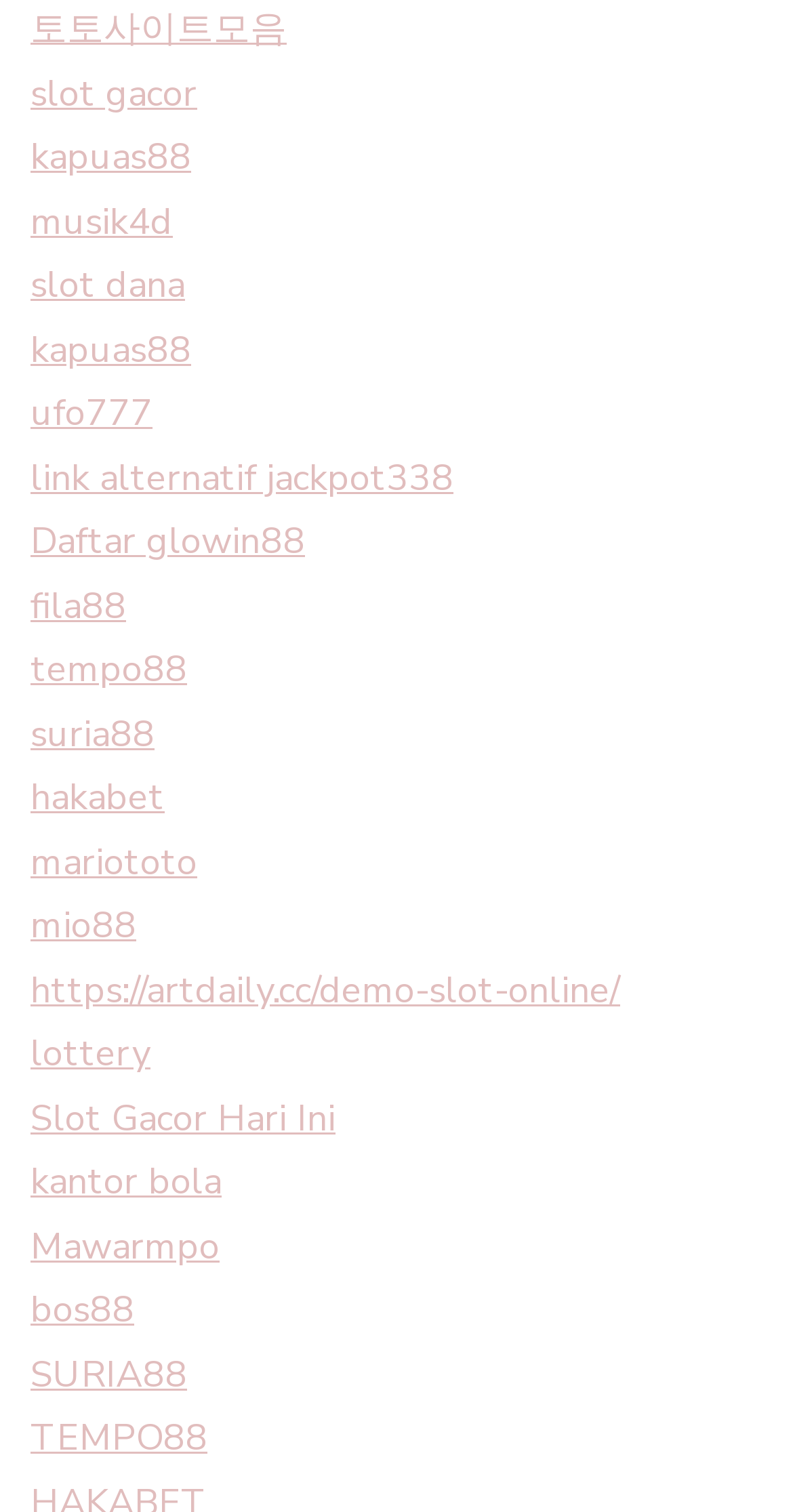Please find the bounding box coordinates of the clickable region needed to complete the following instruction: "visit 토토사이트모음 website". The bounding box coordinates must consist of four float numbers between 0 and 1, i.e., [left, top, right, bottom].

[0.038, 0.003, 0.362, 0.035]